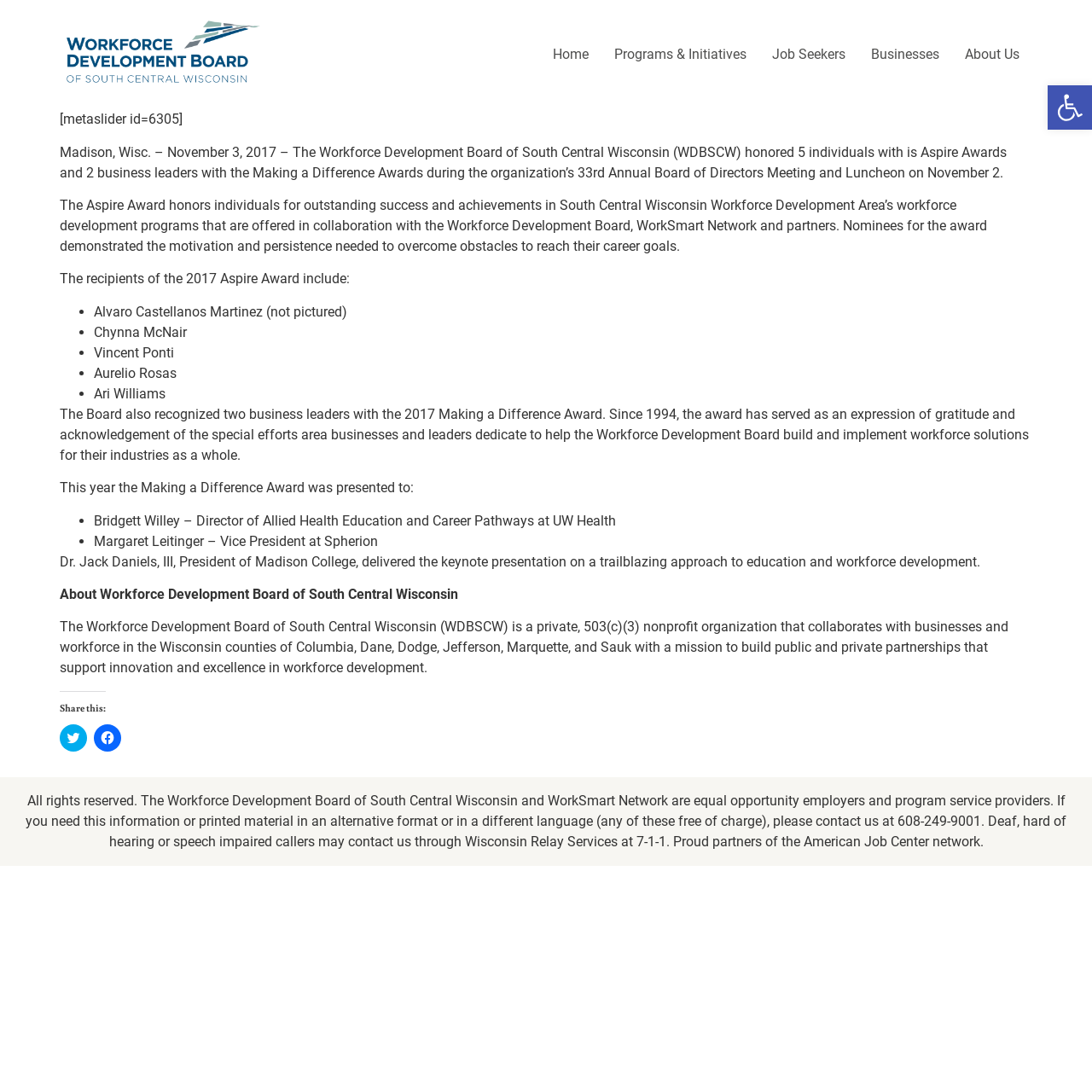Locate the bounding box of the user interface element based on this description: "Programs & Initiatives".

[0.551, 0.034, 0.695, 0.066]